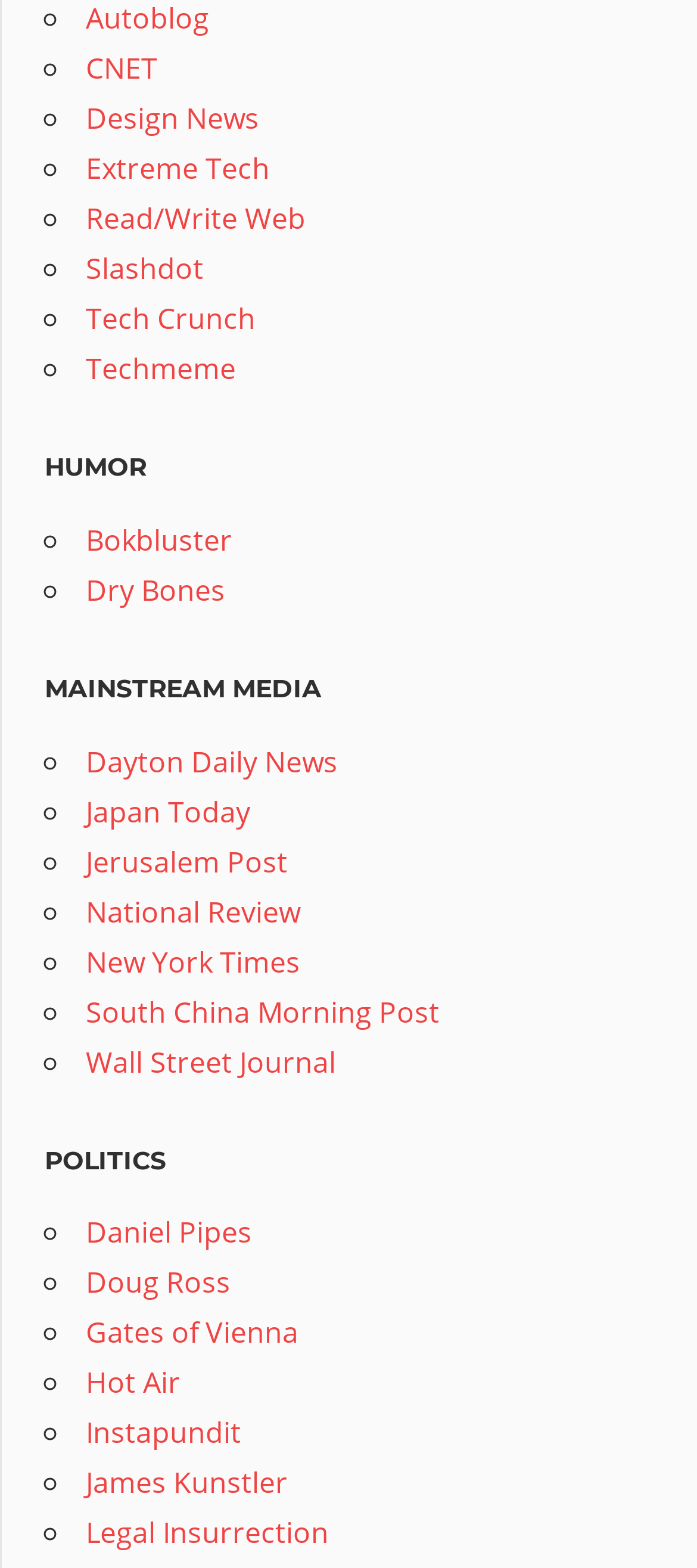Please provide a short answer using a single word or phrase for the question:
What is the purpose of the list markers on the webpage?

To indicate list items